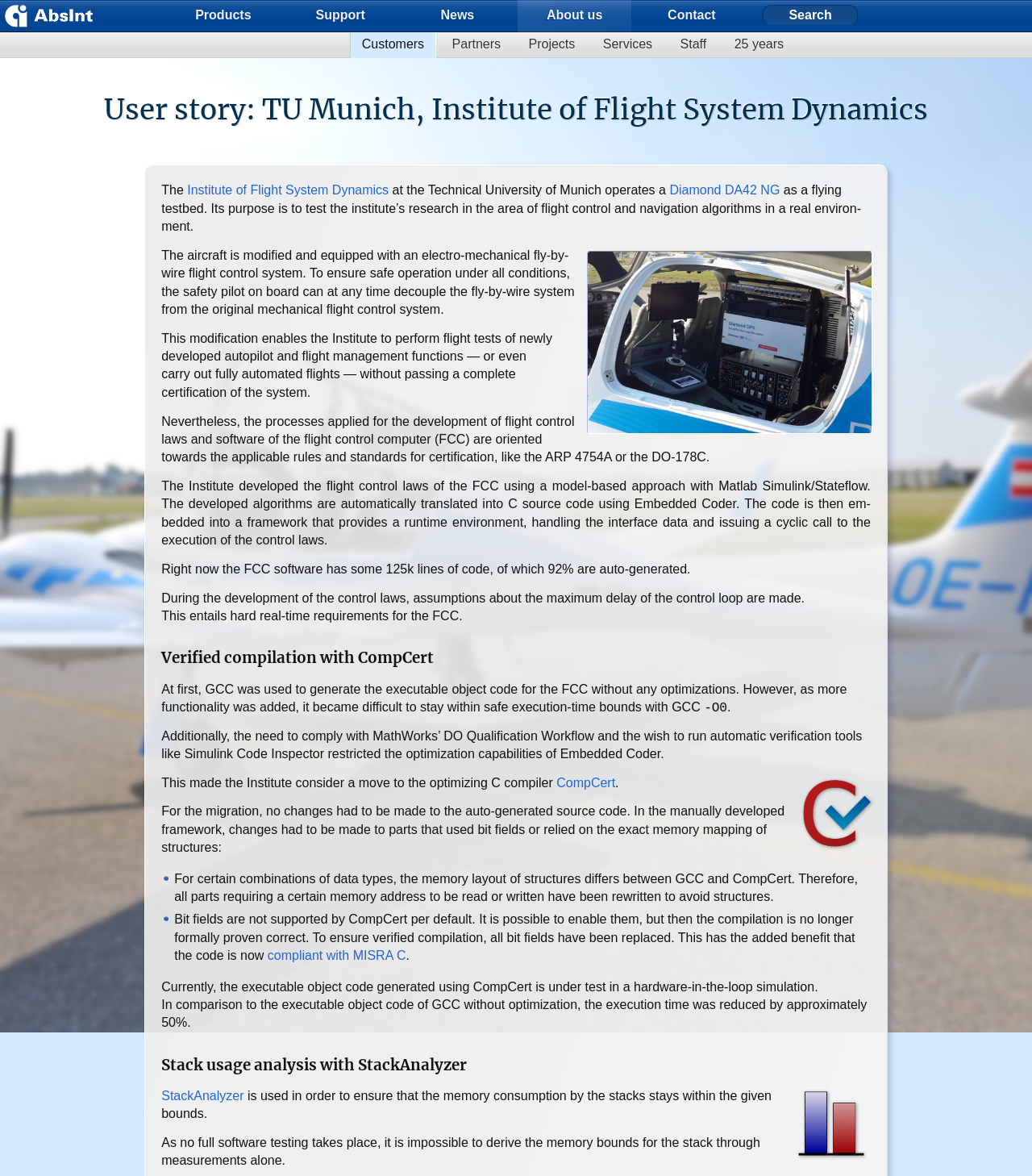Specify the bounding box coordinates of the region I need to click to perform the following instruction: "Click on the 'StackAnalyzer' link". The coordinates must be four float numbers in the range of 0 to 1, i.e., [left, top, right, bottom].

[0.156, 0.926, 0.236, 0.938]